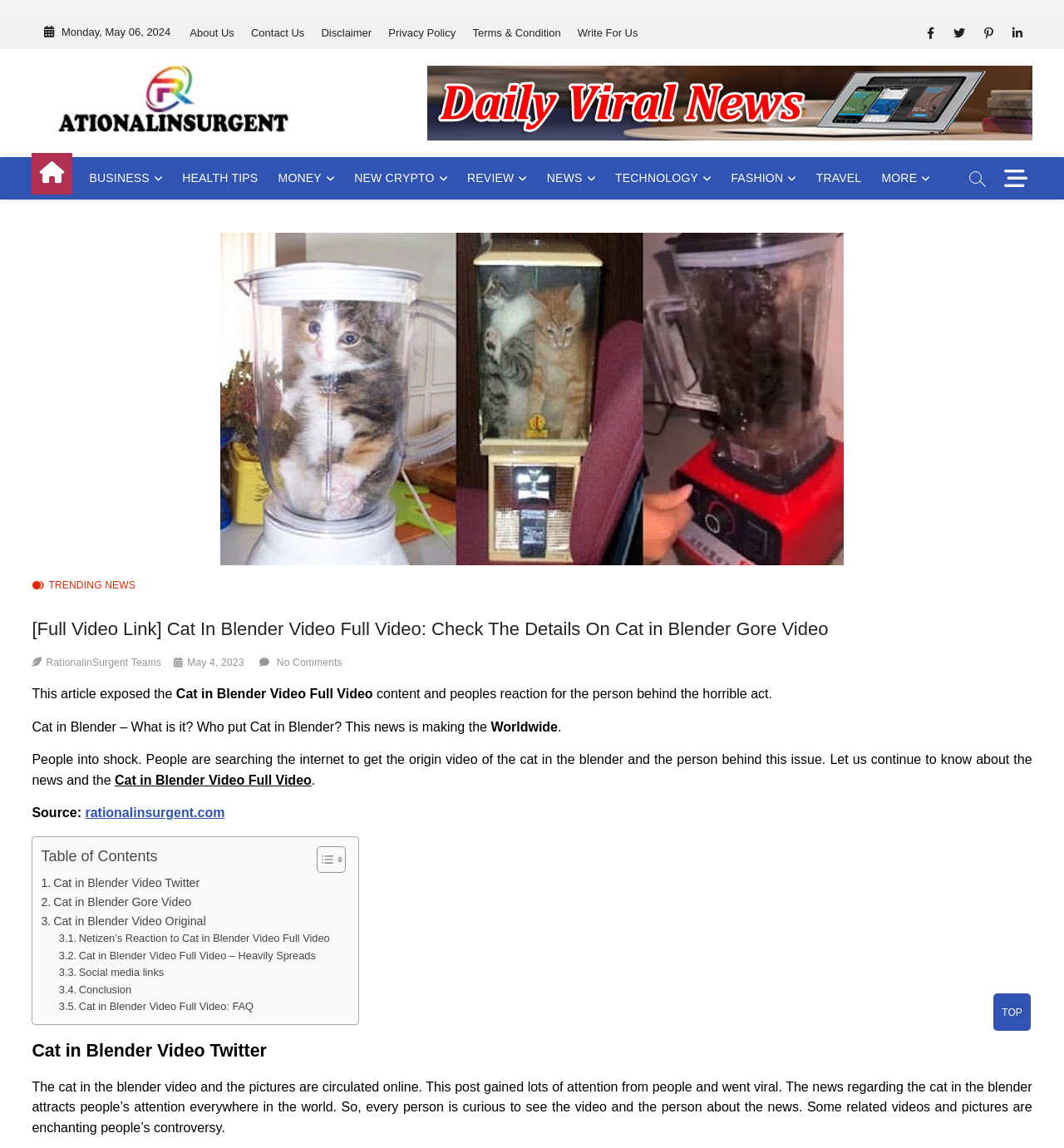Determine the bounding box coordinates of the clickable region to carry out the instruction: "Click the 'RATIONALINSURGENT LOGO' link".

[0.038, 0.061, 0.306, 0.073]